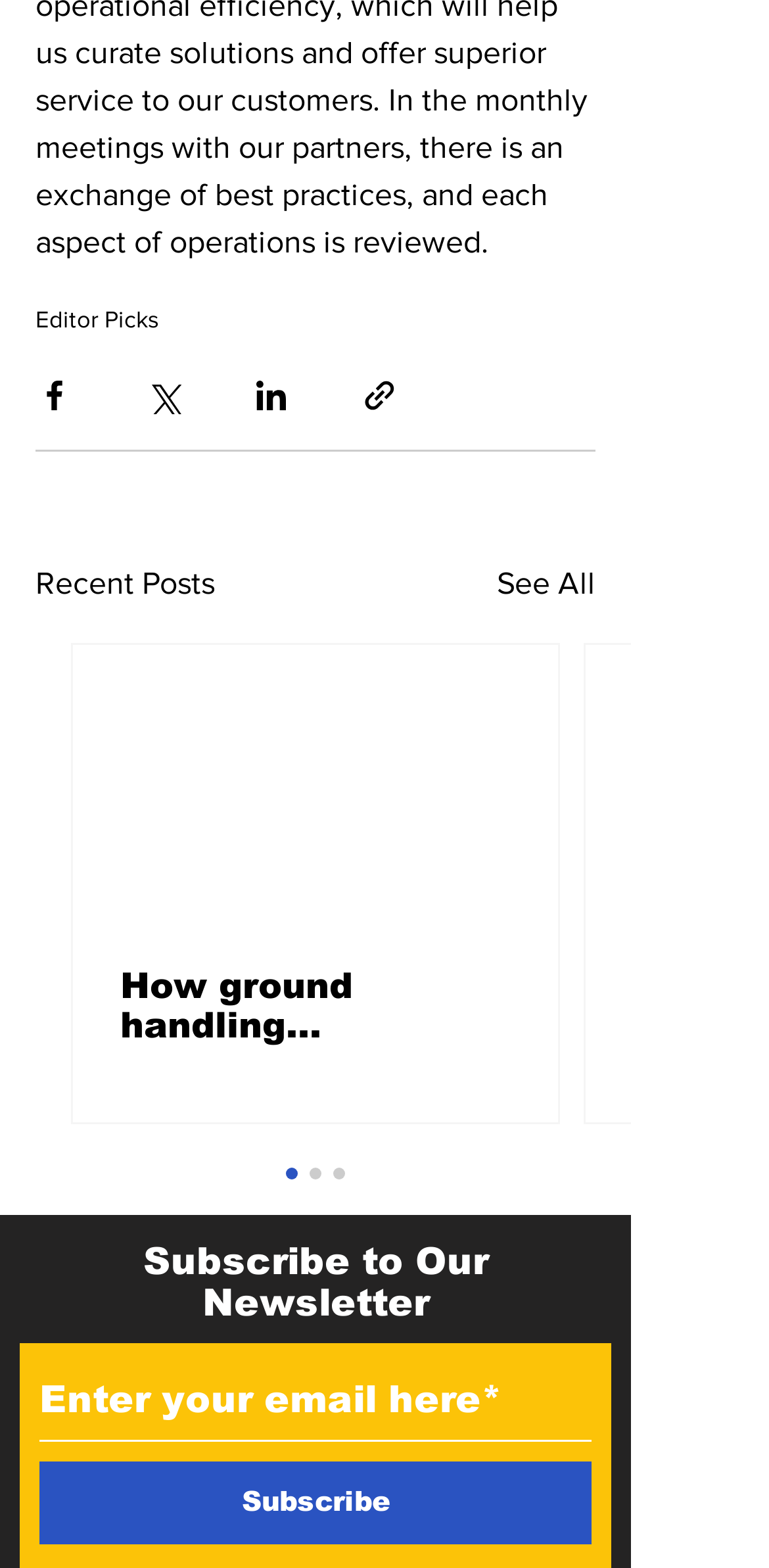What is the purpose of the 'See All' link?
Based on the image, answer the question with as much detail as possible.

The 'See All' link is used to view all recent posts, implying that there are more posts available beyond what is currently displayed on the webpage.